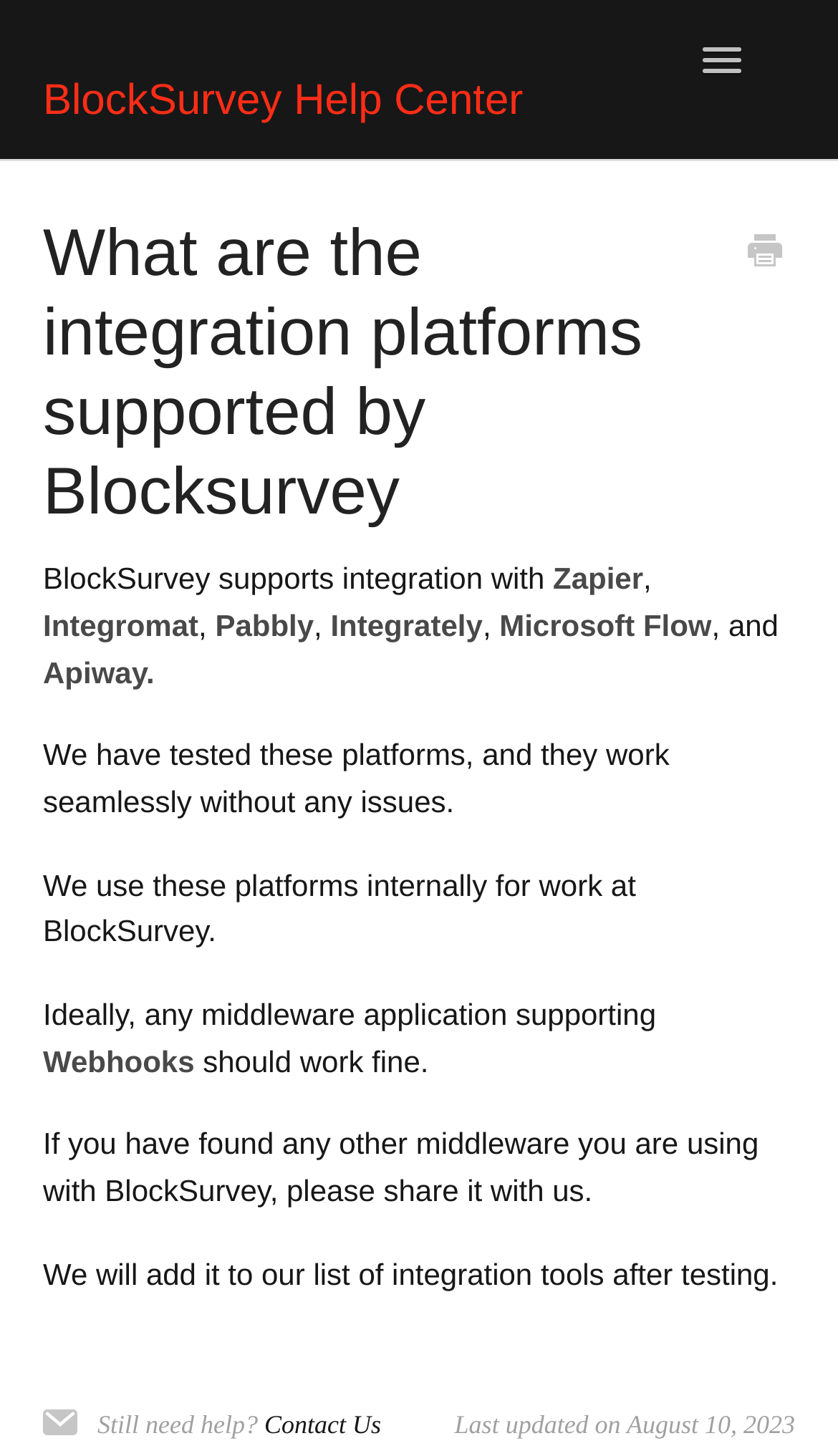Identify and provide the text of the main header on the webpage.

What are the integration platforms supported by Blocksurvey